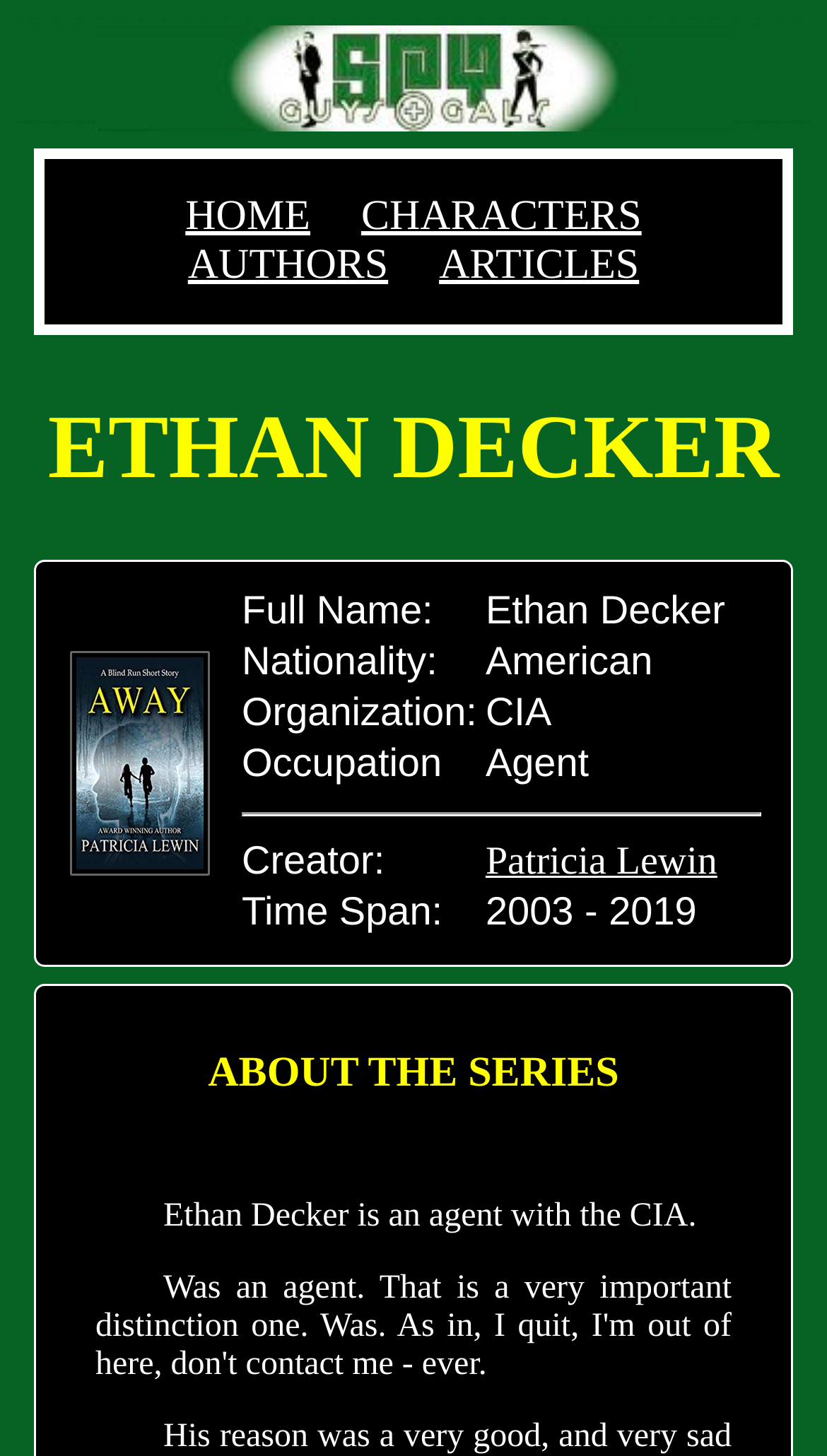What is the time span of the Ethan Decker series?
Observe the image and answer the question with a one-word or short phrase response.

2003 - 2019